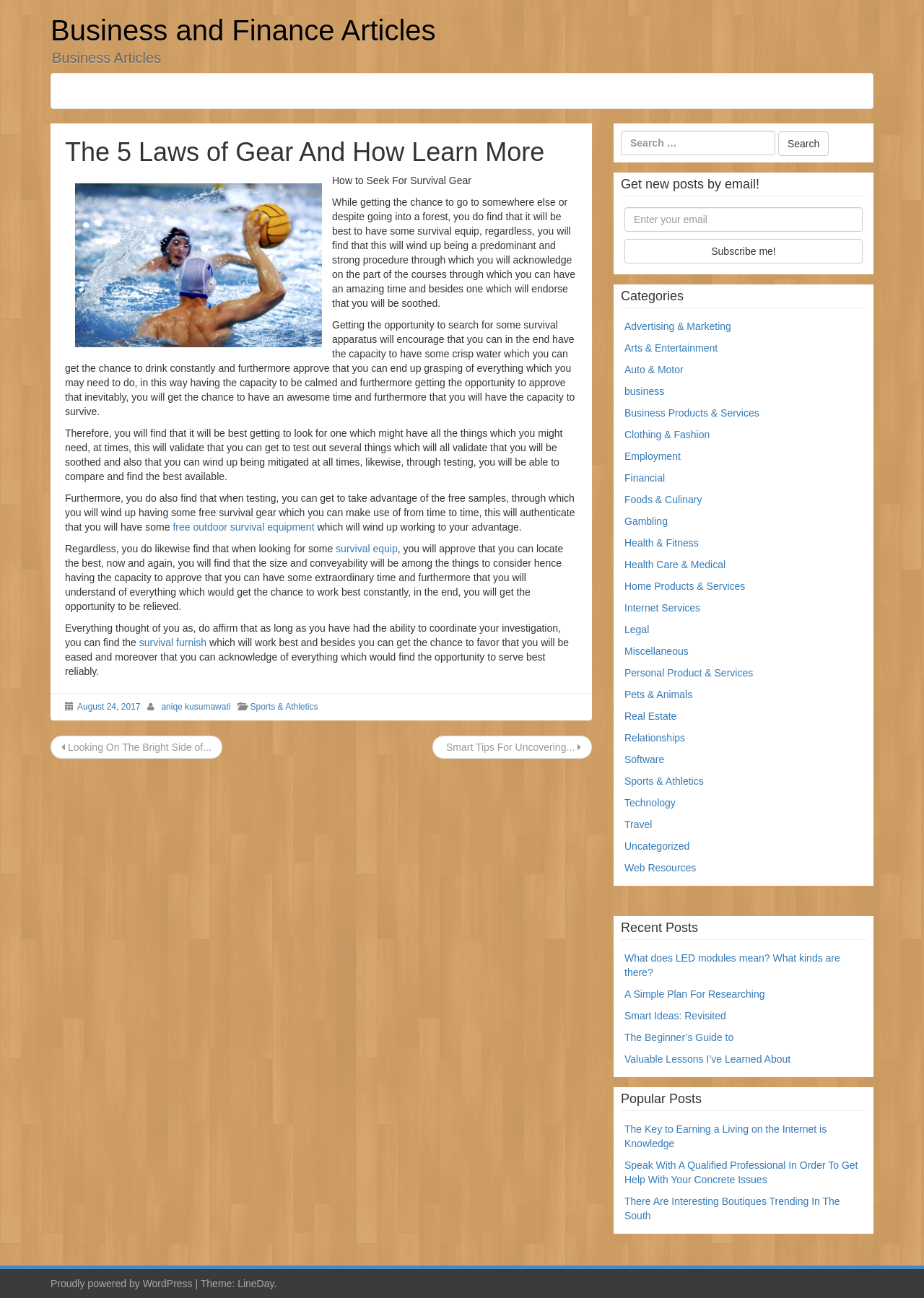Give a detailed overview of the webpage's appearance and contents.

This webpage is about business and finance articles, specifically focusing on the 5 laws of gear and how to learn more. At the top, there is a heading that reads "Business and Finance Articles" and a link with the same text. Below this, there is a main section that contains an article with a heading "The 5 Laws of Gear And How Learn More". The article includes an image and several paragraphs of text that discuss the importance of seeking survival gear and how to find the best equipment.

To the right of the main section, there is a complementary section that contains a search bar, a section to subscribe to new posts by email, and a list of categories including advertising, arts, auto, business, and more. There is also a section for recent posts and popular posts, each containing several links to other articles.

At the bottom of the page, there is a footer section that contains links to the author's profile, a copyright notice, and a section that displays the date of the post. The page also has a navigation section that allows users to move to the next or previous post.

Overall, the webpage is well-organized and easy to navigate, with a clear focus on providing information and resources related to business and finance.